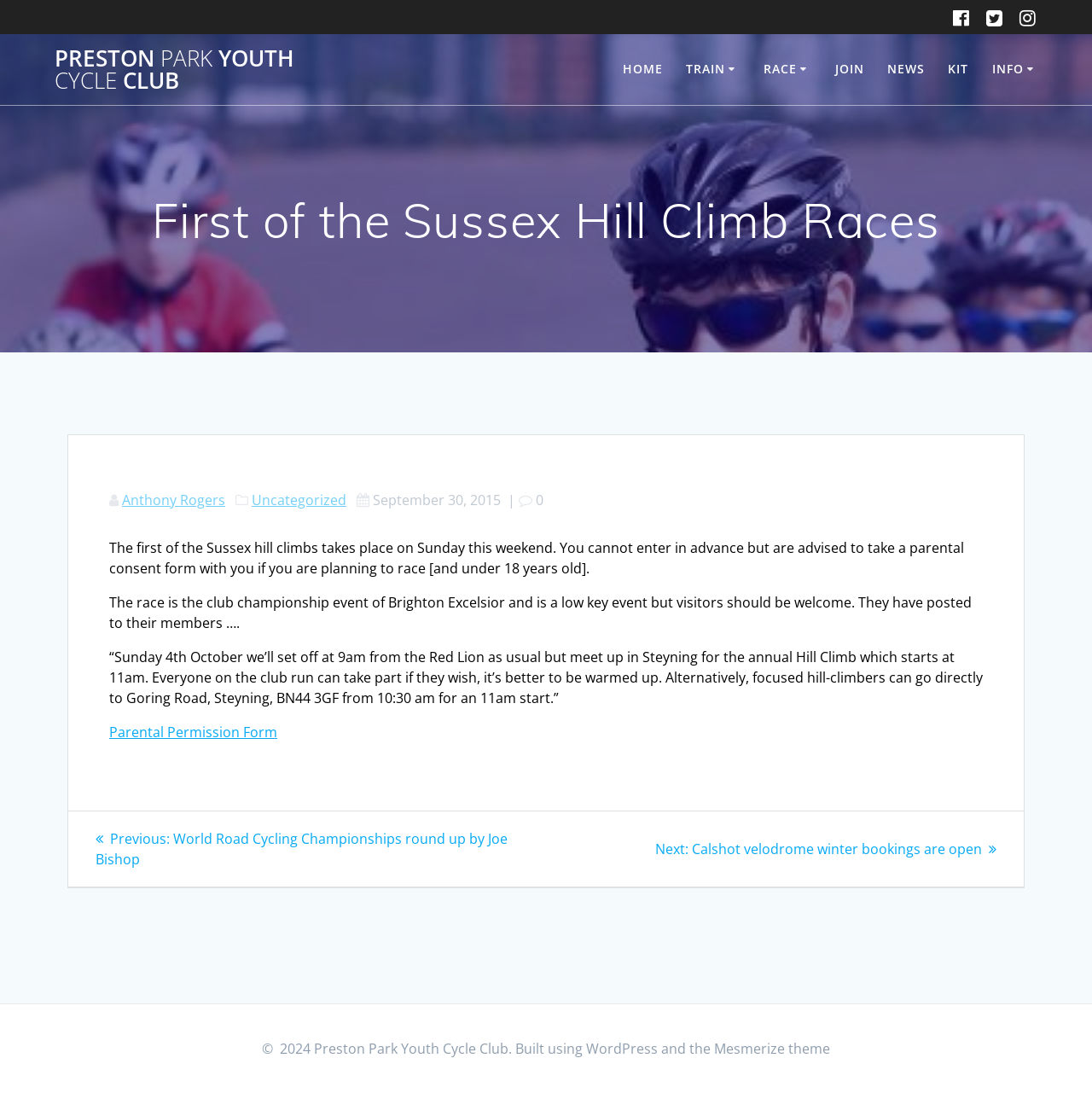What is the name of the cycle club?
Answer with a single word or phrase, using the screenshot for reference.

Preston Park Youth Cycle Club